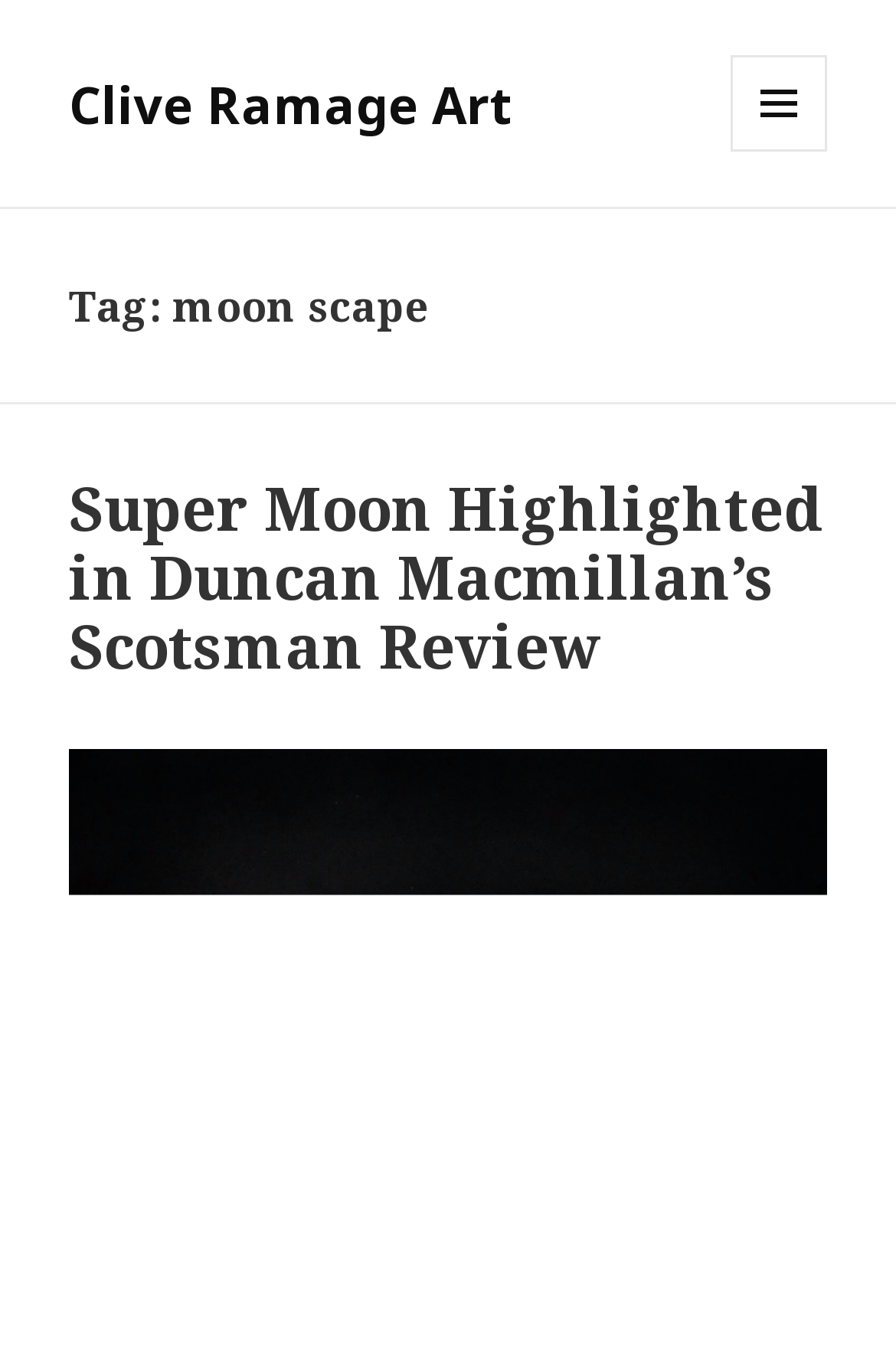Look at the image and answer the question in detail:
What is the name of the artist?

The name of the artist can be found in the link at the top of the page, which reads 'Clive Ramage Art'. This suggests that the website is dedicated to showcasing the art of Clive Ramage.